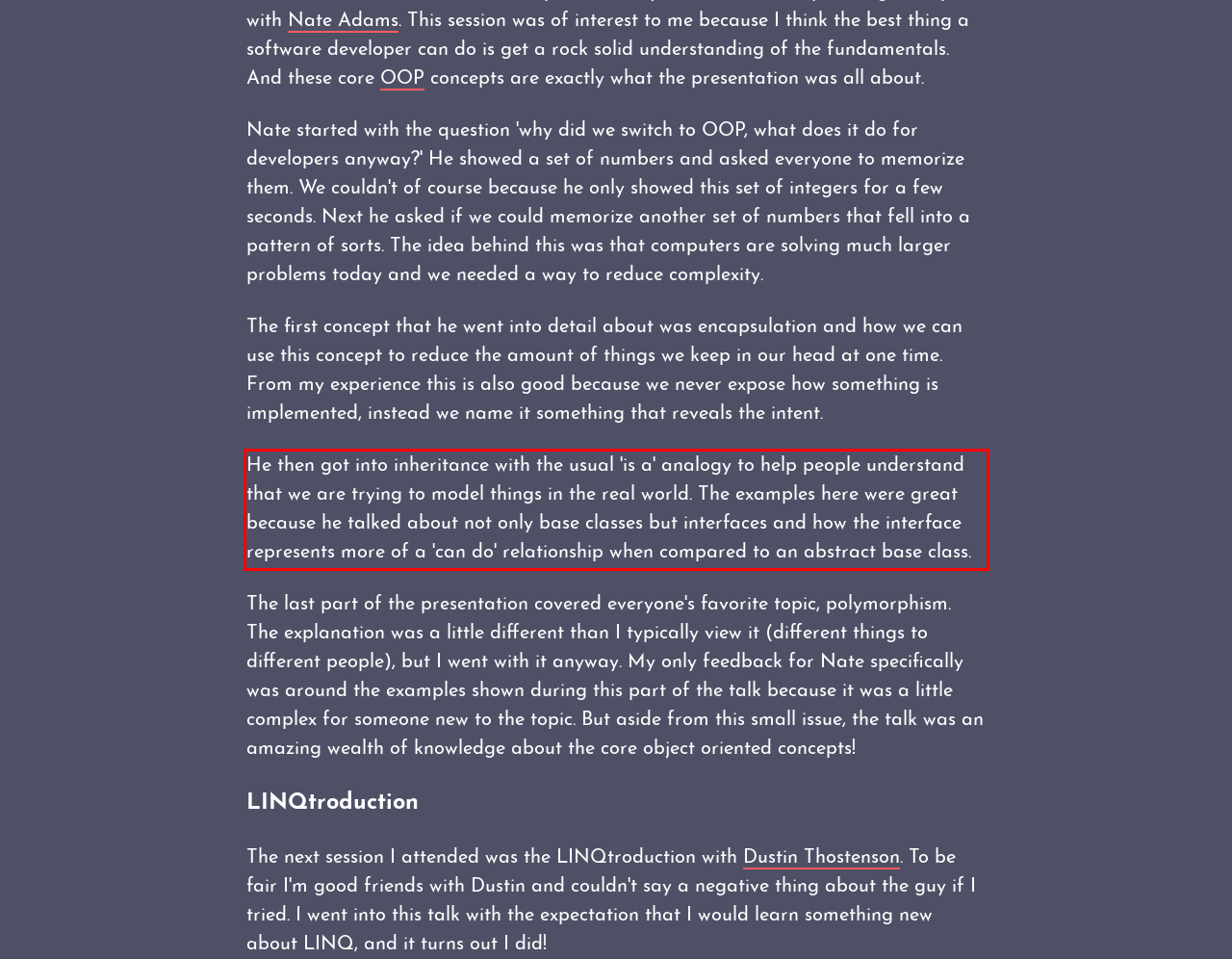Using the provided screenshot, read and generate the text content within the red-bordered area.

He then got into inheritance with the usual 'is a' analogy to help people understand that we are trying to model things in the real world. The examples here were great because he talked about not only base classes but interfaces and how the interface represents more of a 'can do' relationship when compared to an abstract base class.